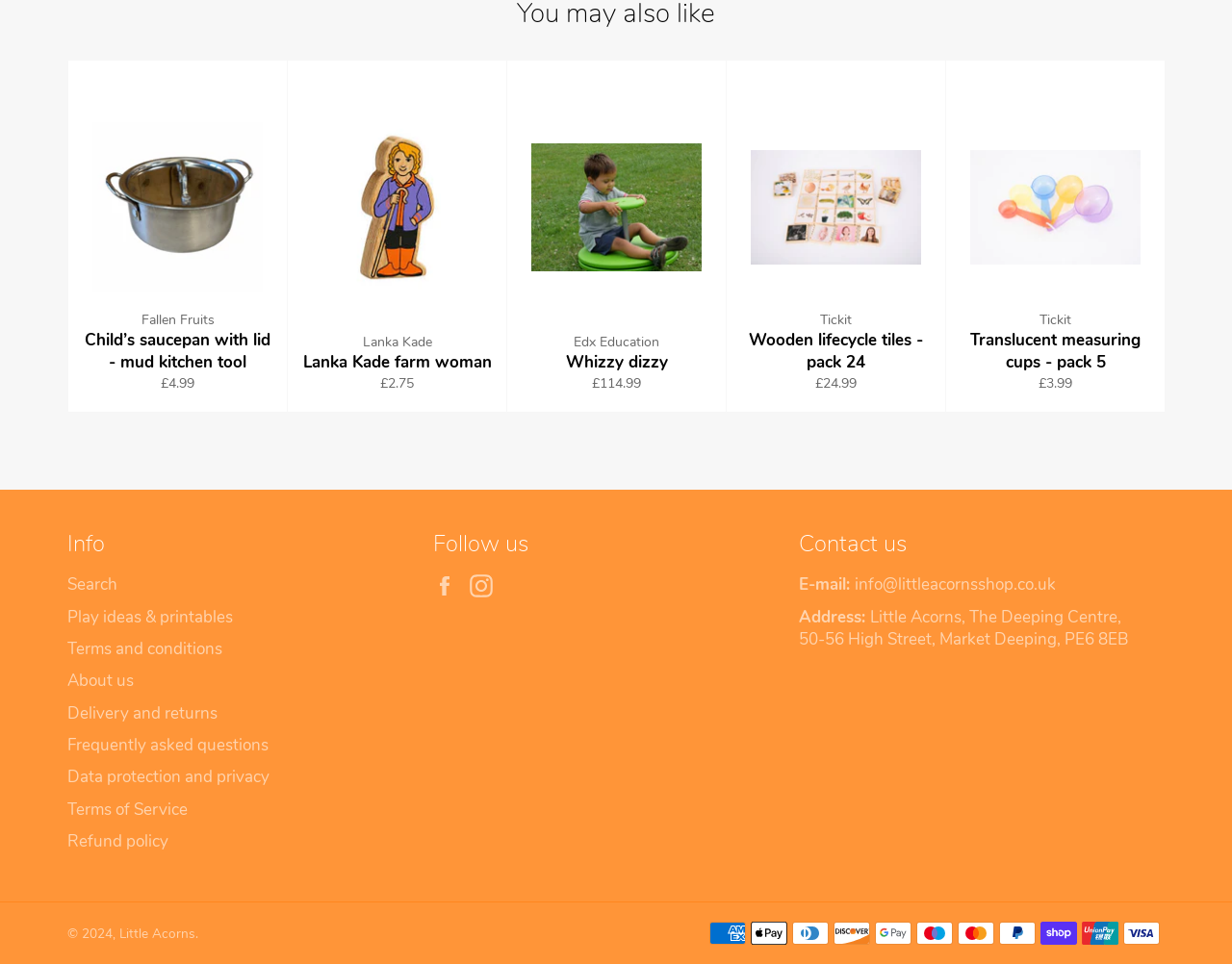Please answer the following question using a single word or phrase: 
What is the email address of Little Acorns?

info@littleacornsshop.co.uk